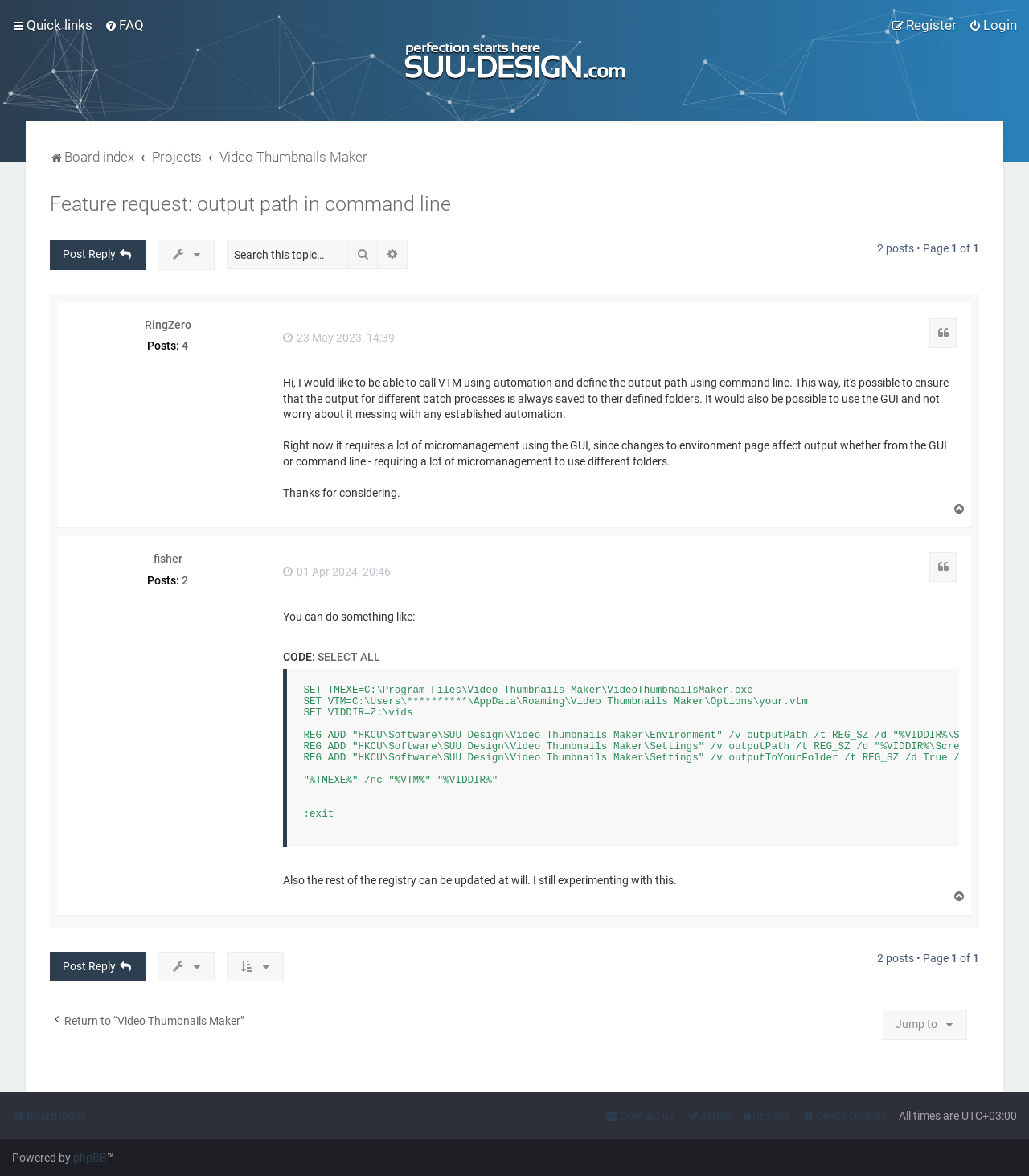How many pages are in this topic?
Please interpret the details in the image and answer the question thoroughly.

I couldn't find the total number of pages in this topic, but I saw the text '2 posts • Page' at the top and bottom of the page, which suggests that there may be multiple pages.